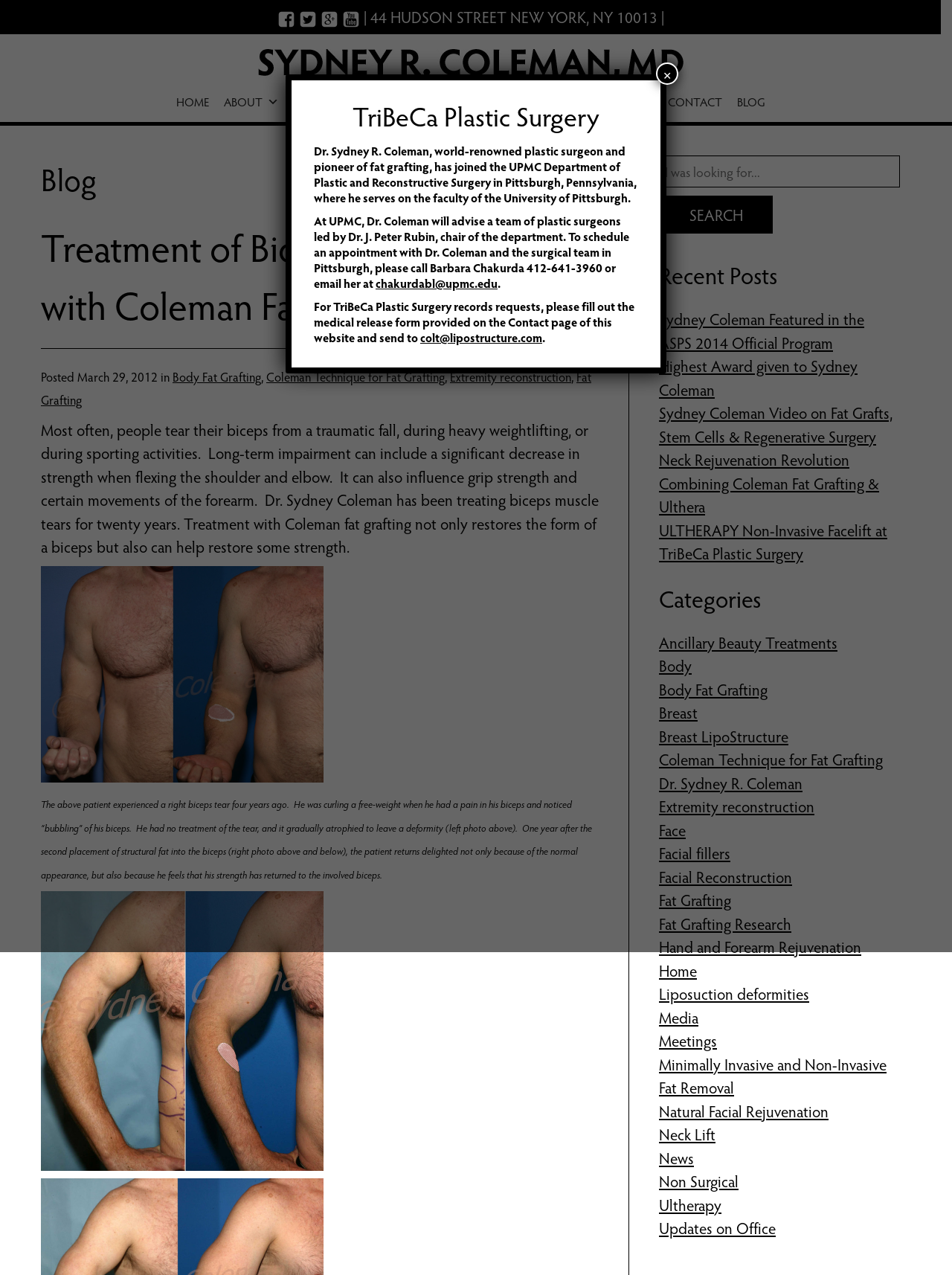Analyze the image and give a detailed response to the question:
What is the address of TriBeCa Plastic Surgery?

The address is mentioned as a static text element on the webpage, which is '44 HUDSON STREET NEW YORK, NY 10013'.